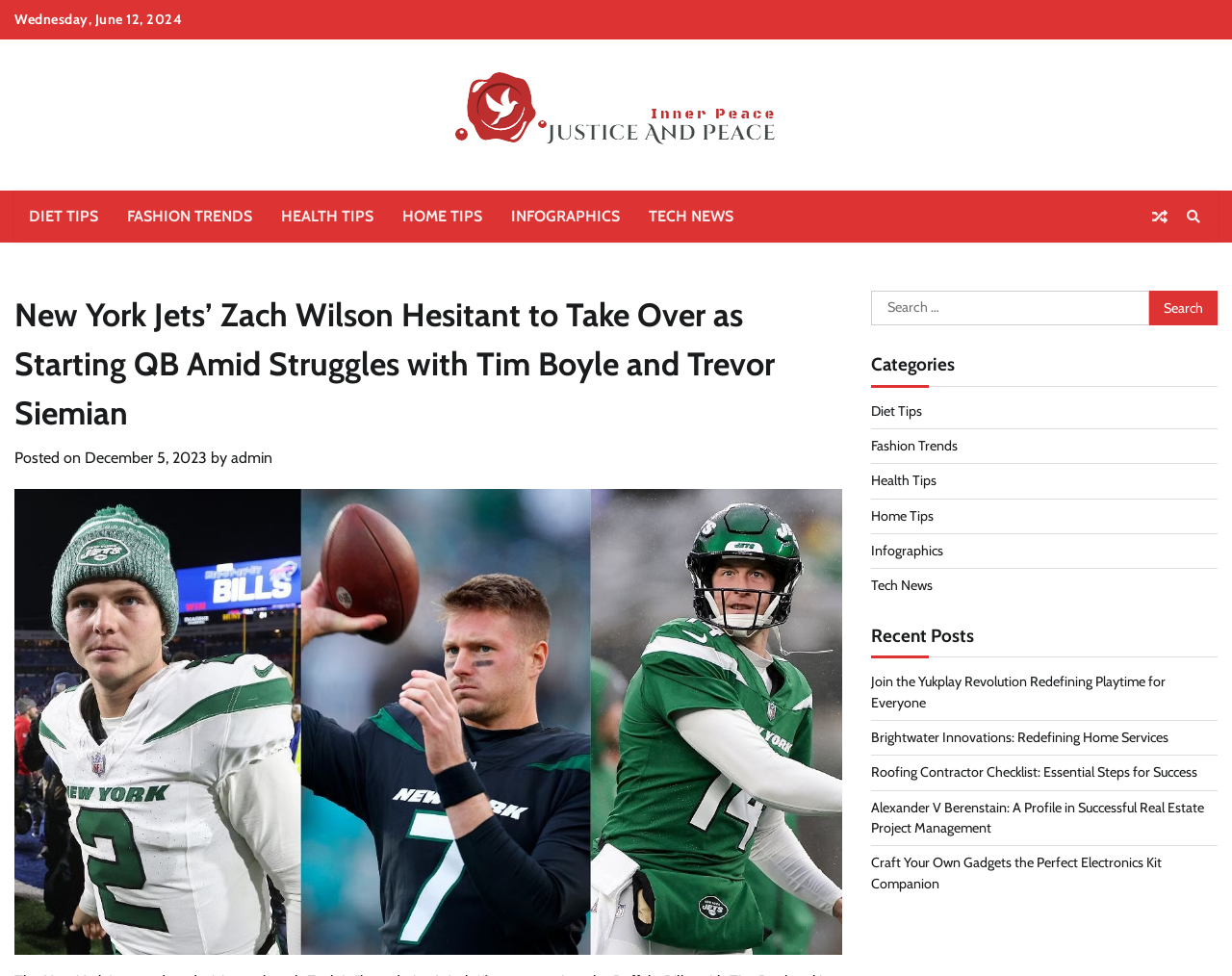Provide an in-depth caption for the contents of the webpage.

The webpage appears to be a news article or blog post about the New York Jets' quarterback situation, specifically Zach Wilson's hesitation to take over as the starting quarterback. 

At the top of the page, there is a date "Wednesday, June 12, 2024" and a link to "Justice And Peace" with an accompanying image. Below this, there are several links to different categories, including "DIET TIPS", "FASHION TRENDS", "HEALTH TIPS", "HOME TIPS", "INFOGRAPHICS", and "TECH NEWS". 

To the right of these links, there are two icons, one with a magnifying glass and another with a star. 

The main content of the page is a news article with the title "New York Jets’ Zach Wilson Hesitant to Take Over as Starting QB Amid Struggles with Tim Boyle and Trevor Siemian". Below the title, there is information about the post, including the date "December 5, 2023" and the author "admin". 

On the right side of the page, there is a search bar with a button labeled "Search". Below this, there are headings for "Categories" and "Recent Posts". Under "Categories", there are links to different topics, including "Diet Tips", "Fashion Trends", "Health Tips", "Home Tips", "Infographics", and "Tech News". Under "Recent Posts", there are five links to different news articles or blog posts, including "Join the Yukplay Revolution Redefining Playtime for Everyone", "Brightwater Innovations: Redefining Home Services", and others.